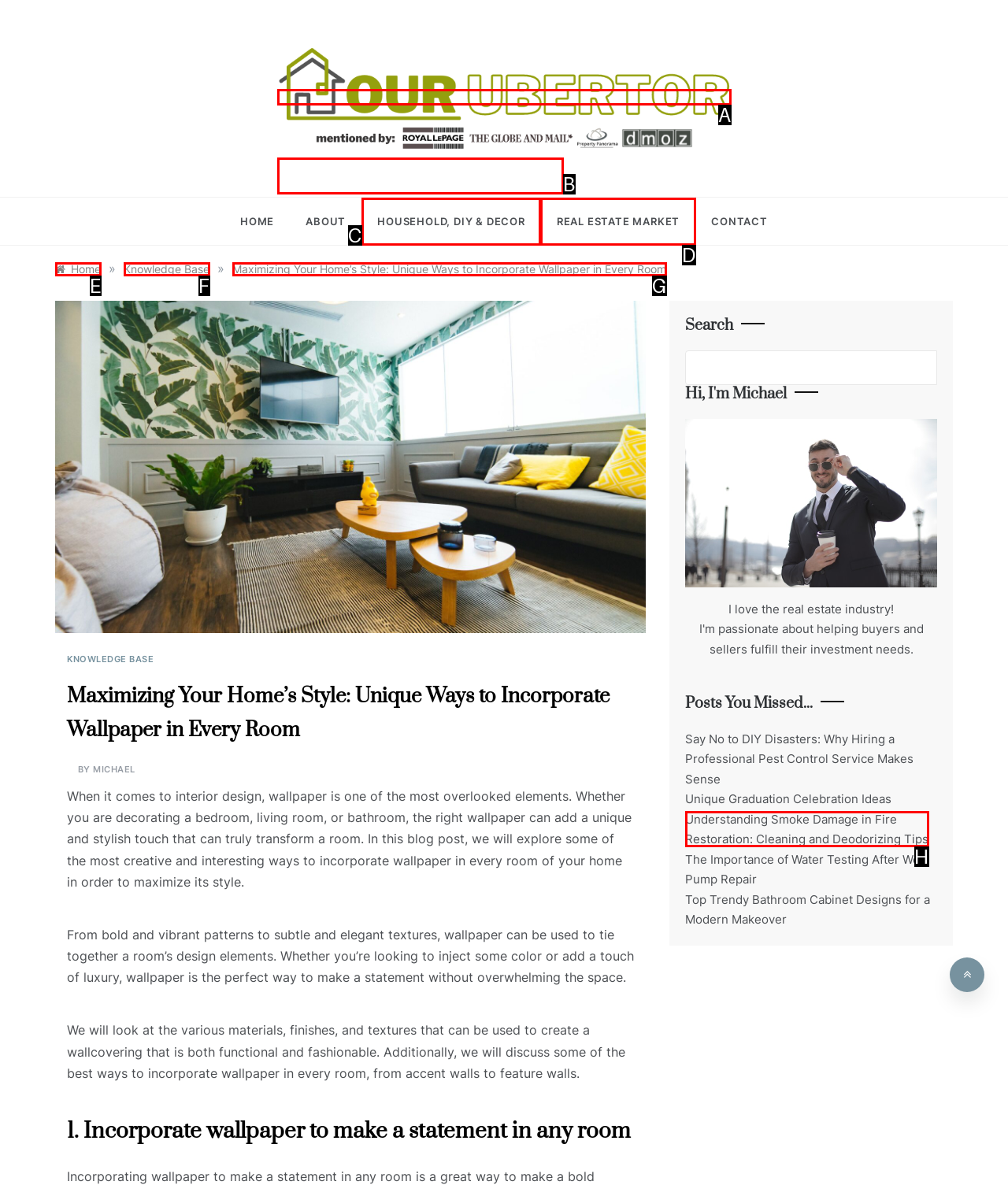Tell me which one HTML element best matches the description: Household, DIY & Decor Answer with the option's letter from the given choices directly.

C